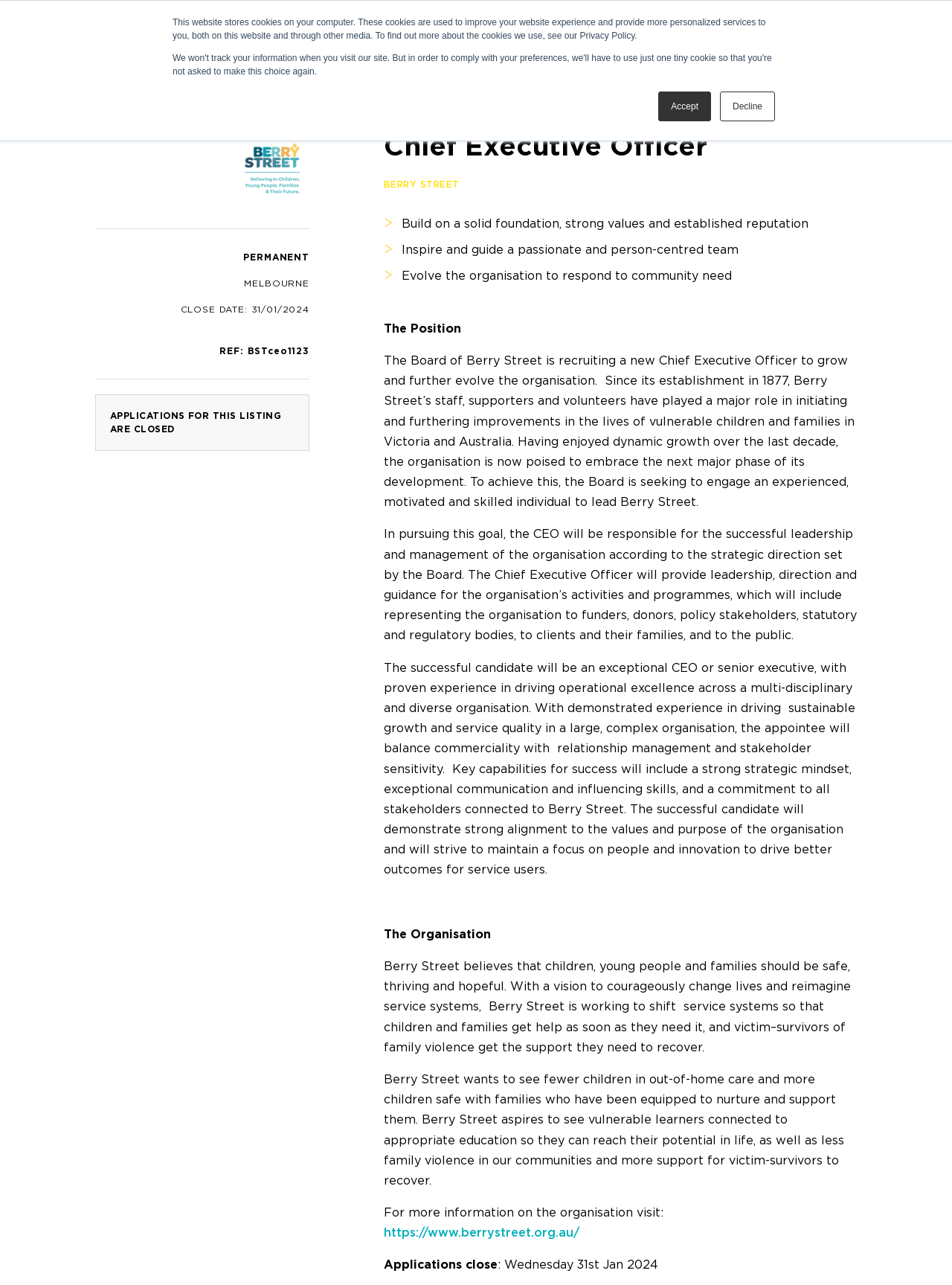What is the job title being recruited?
Answer the question in a detailed and comprehensive manner.

I found the job title by looking at the heading element with the text 'Chief Executive Officer' and also the text 'The Position The Board of Berry Street is recruiting a new Chief Executive Officer...' which confirms that the job title is Chief Executive Officer.